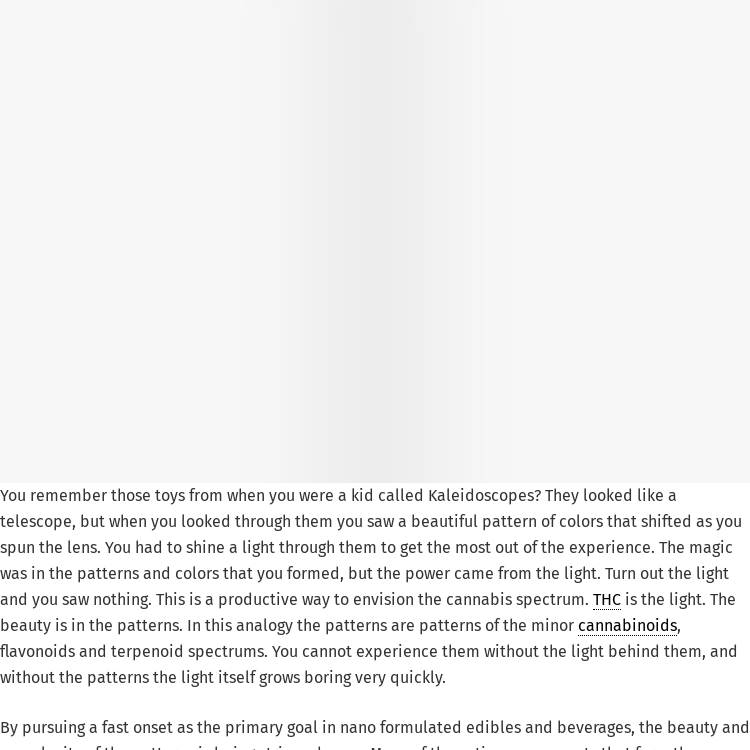What is compared to the cannabis experience?
Refer to the image and provide a one-word or short phrase answer.

Kaleidoscopes